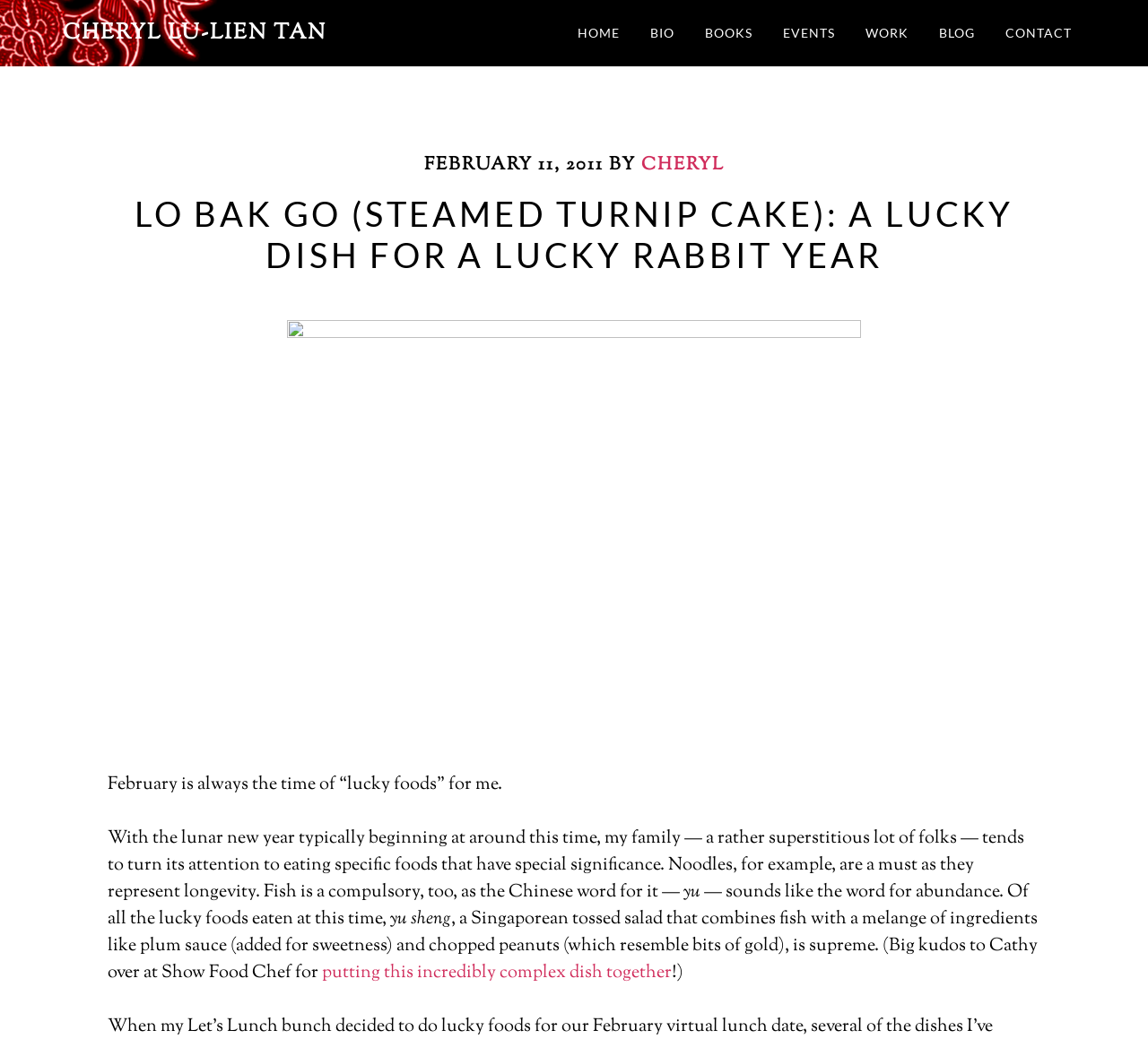Provide the bounding box coordinates of the section that needs to be clicked to accomplish the following instruction: "click on the HOME link."

[0.491, 0.0, 0.552, 0.064]